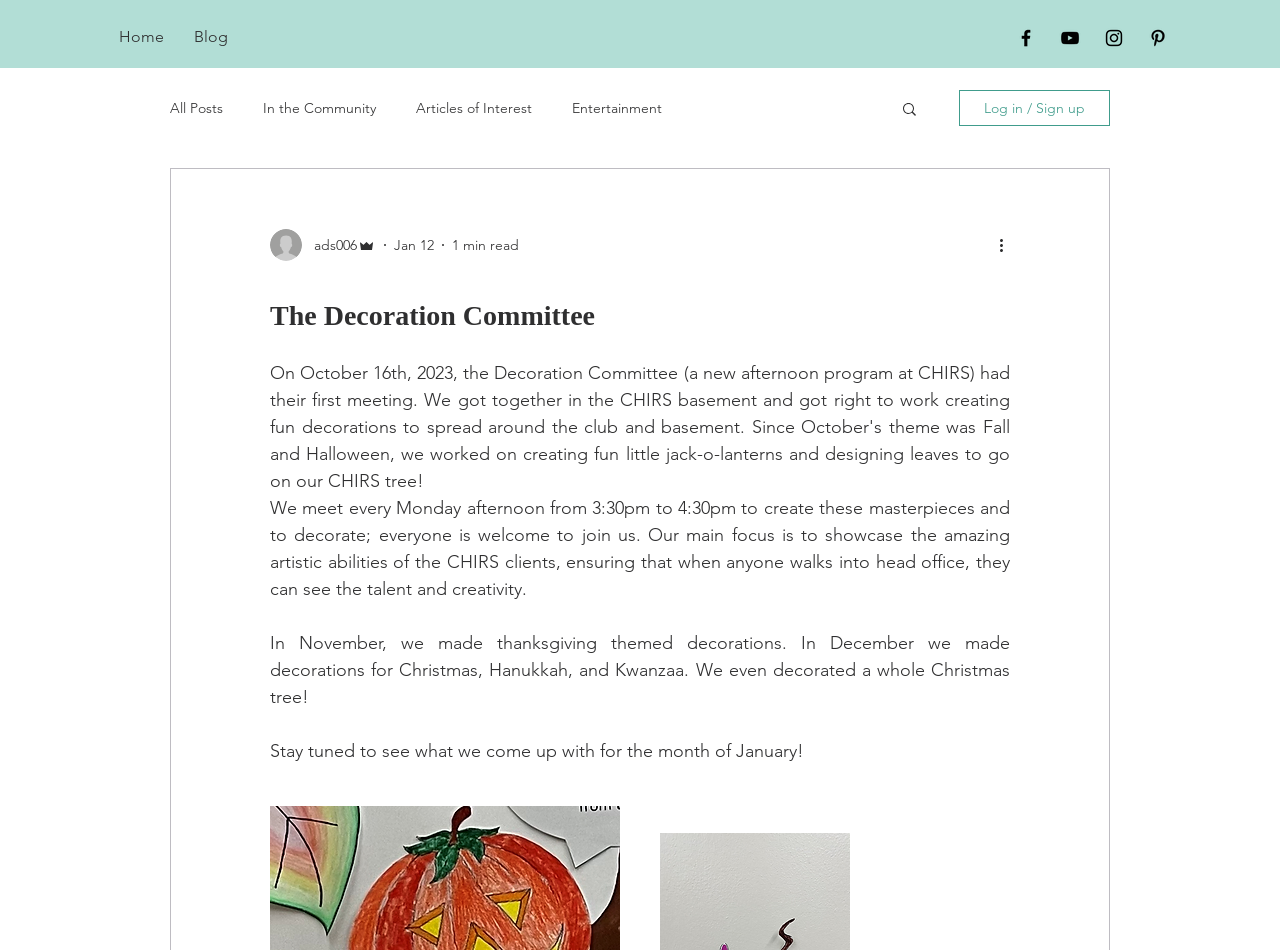Locate the bounding box coordinates of the clickable part needed for the task: "Visit the Facebook page".

[0.793, 0.028, 0.81, 0.052]